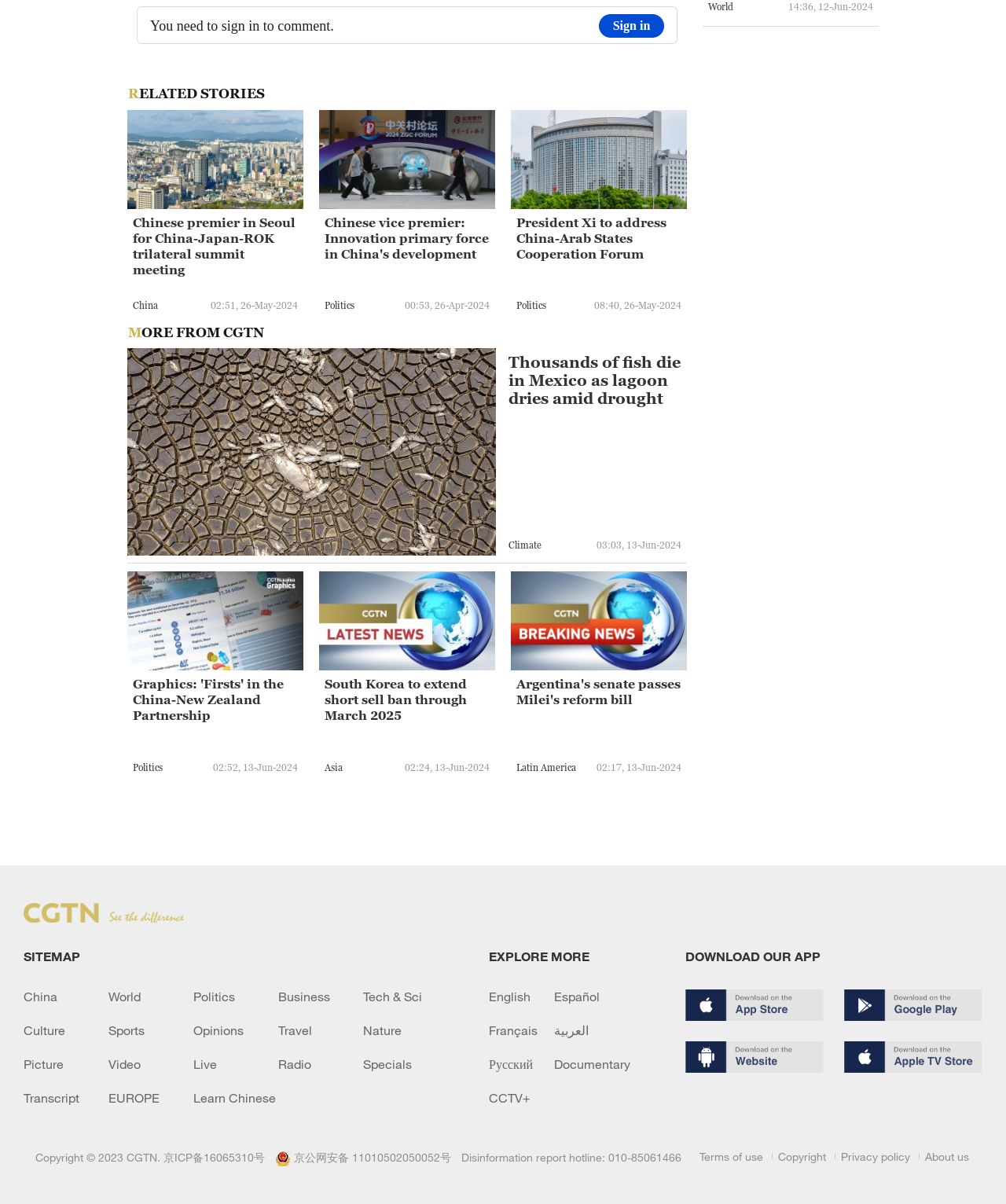Please identify the bounding box coordinates for the region that you need to click to follow this instruction: "Call the phone number".

None